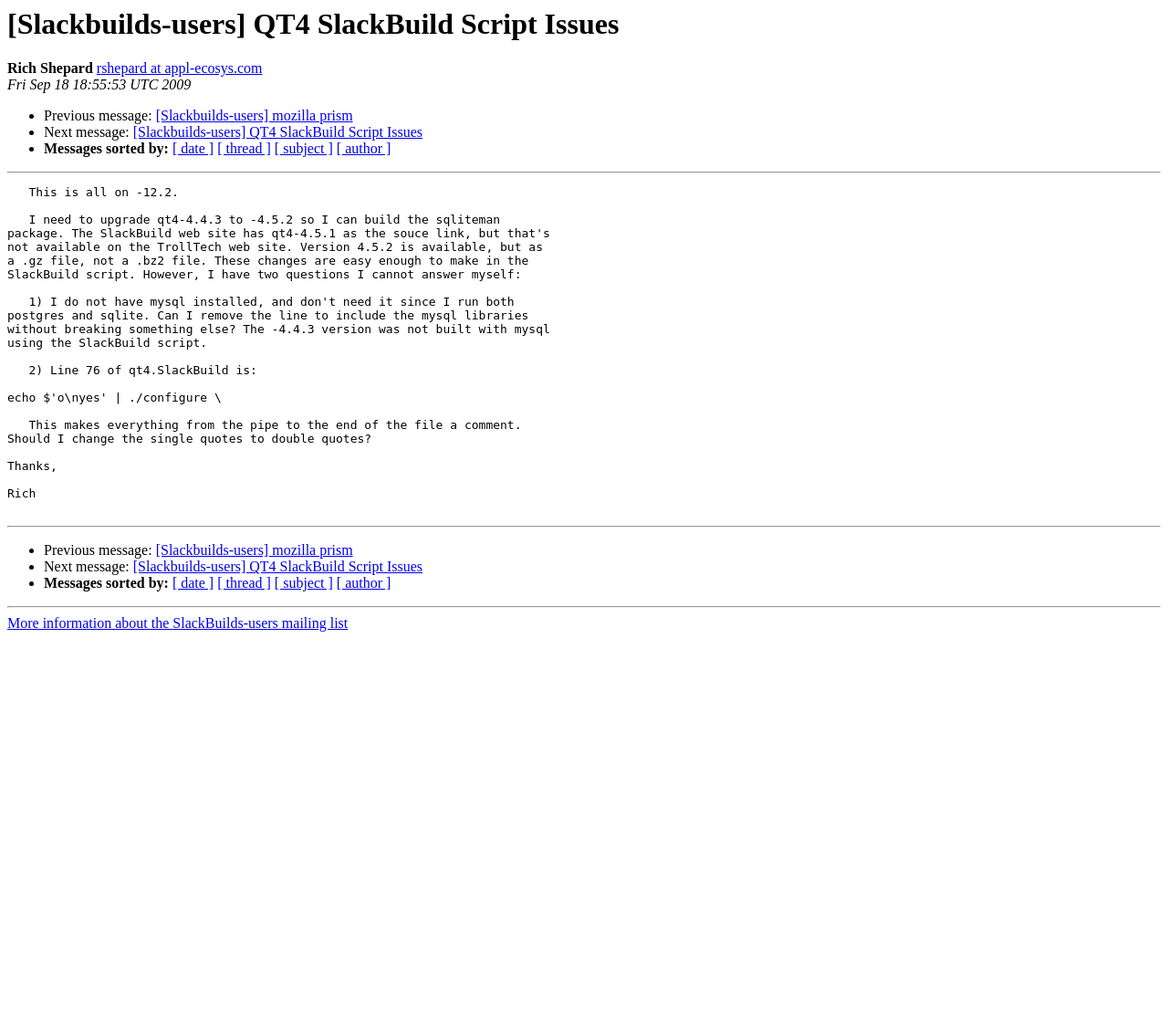Find the bounding box of the UI element described as follows: "rshepard at appl-ecosys.com".

[0.083, 0.059, 0.225, 0.074]